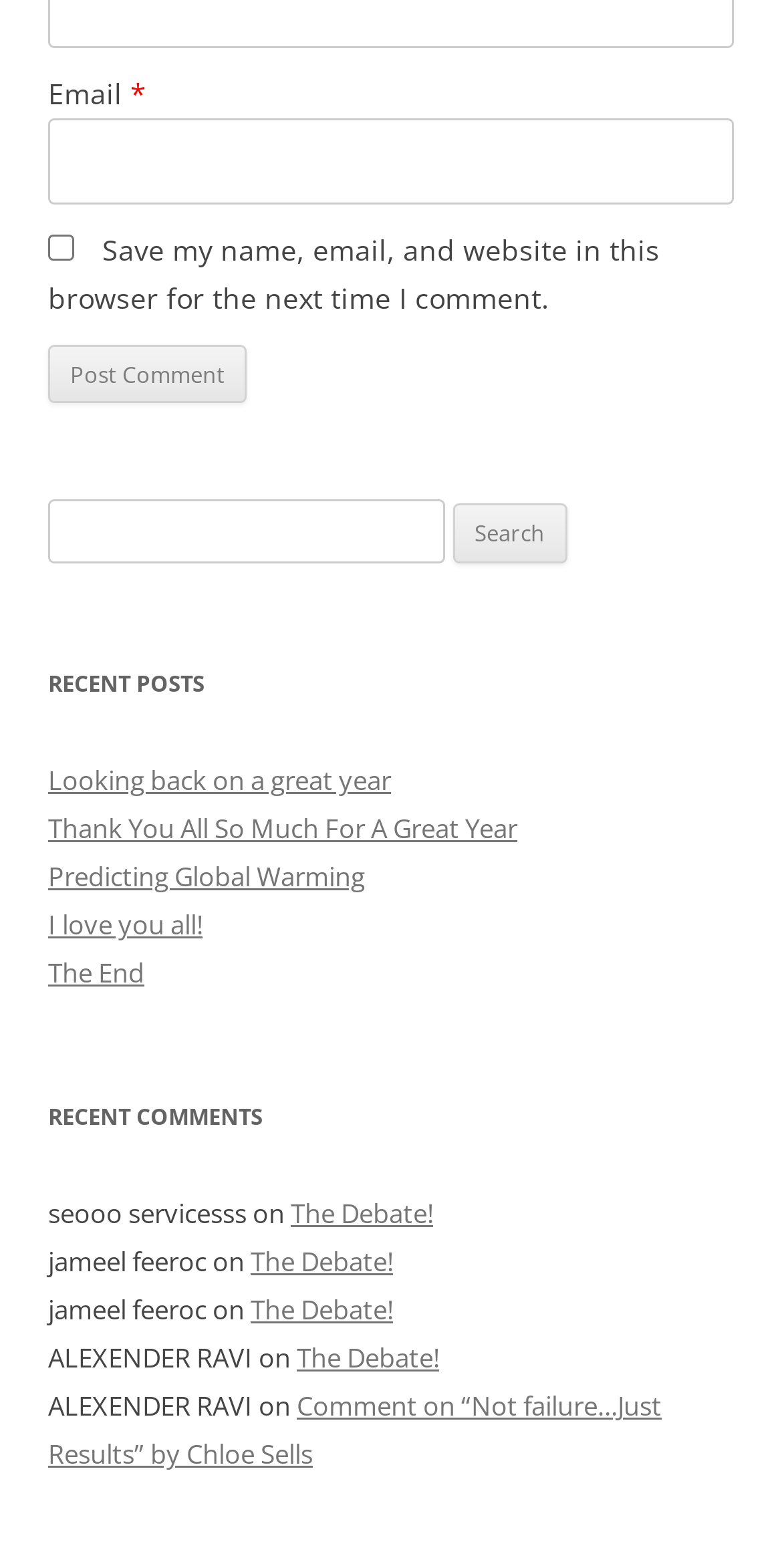Identify the bounding box coordinates of the section to be clicked to complete the task described by the following instruction: "Search for something". The coordinates should be four float numbers between 0 and 1, formatted as [left, top, right, bottom].

[0.062, 0.319, 0.568, 0.36]